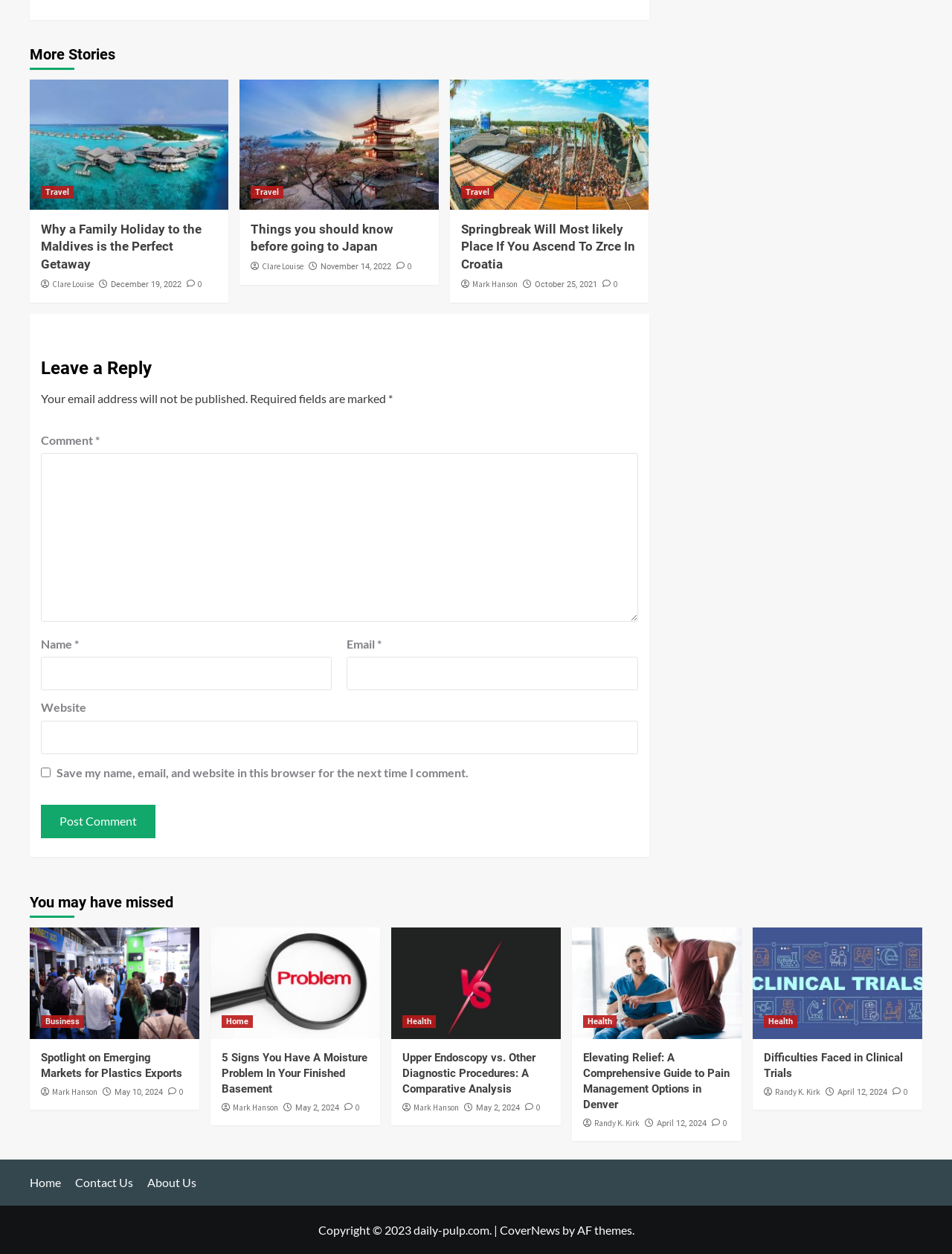Determine the bounding box coordinates of the UI element that matches the following description: "Home". The coordinates should be four float numbers between 0 and 1 in the format [left, top, right, bottom].

[0.031, 0.937, 0.077, 0.948]